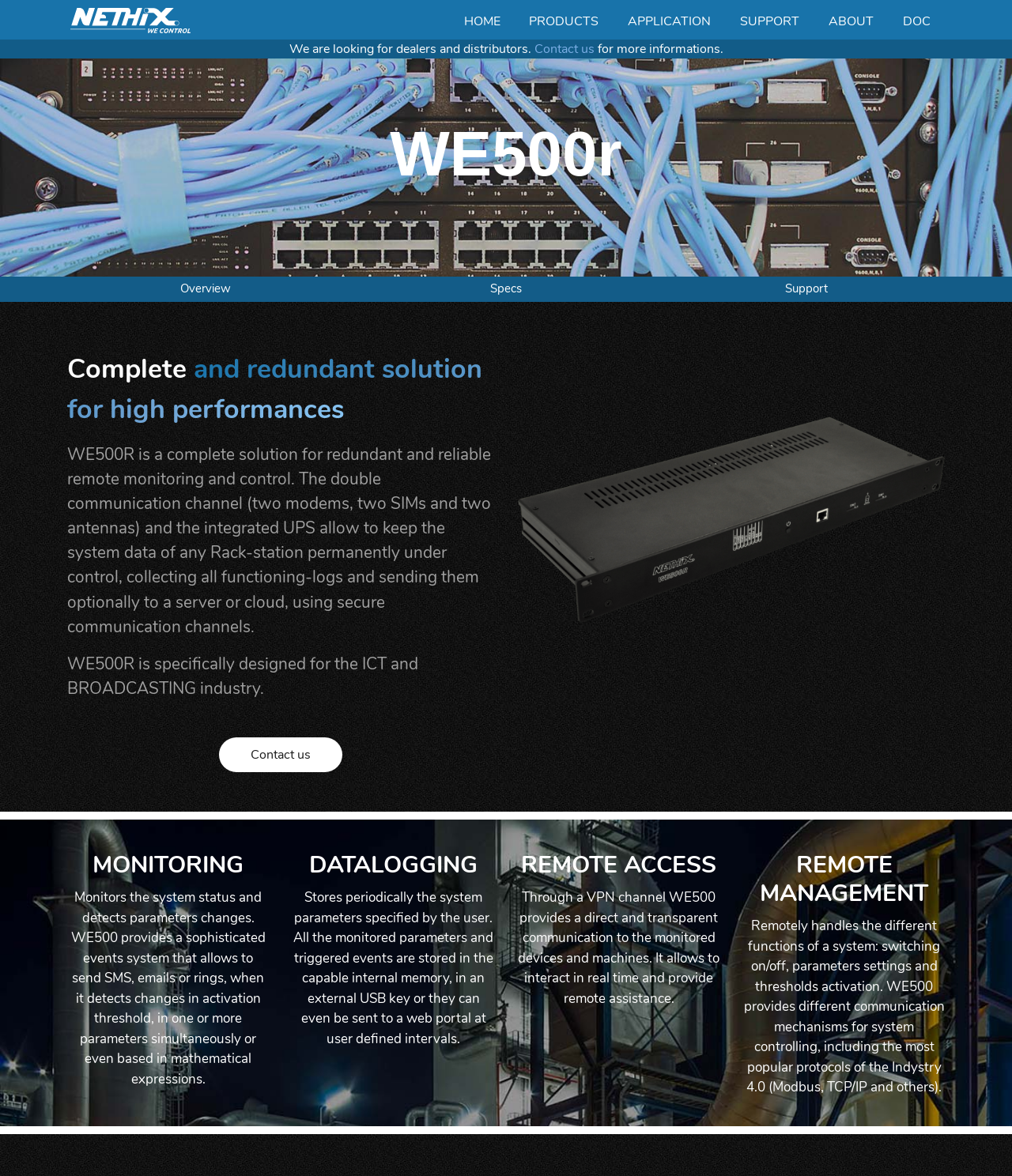Select the bounding box coordinates of the element I need to click to carry out the following instruction: "Read about WE500R".

[0.066, 0.298, 0.191, 0.329]